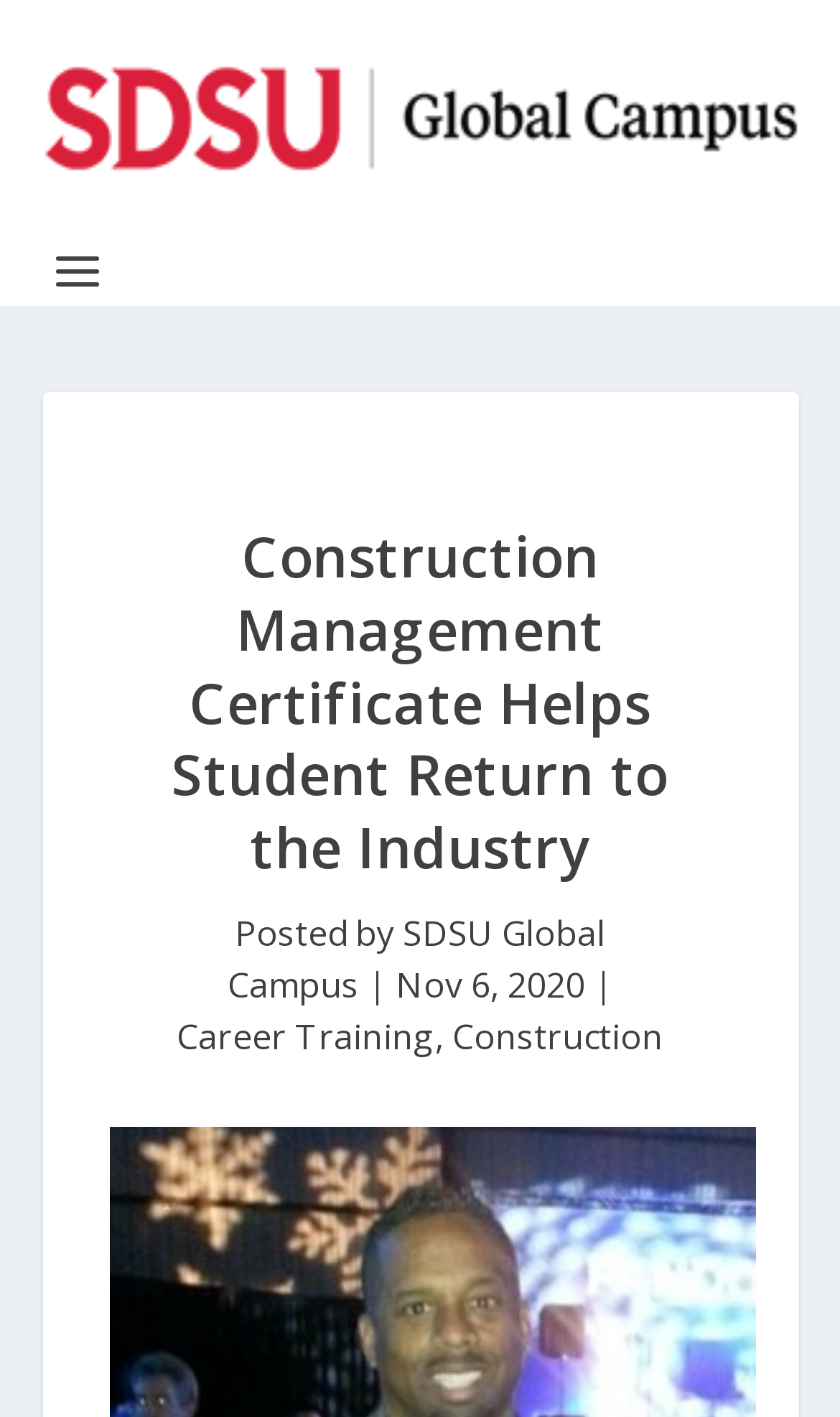What are the two categories mentioned?
Based on the image, provide your answer in one word or phrase.

Career Training, Construction